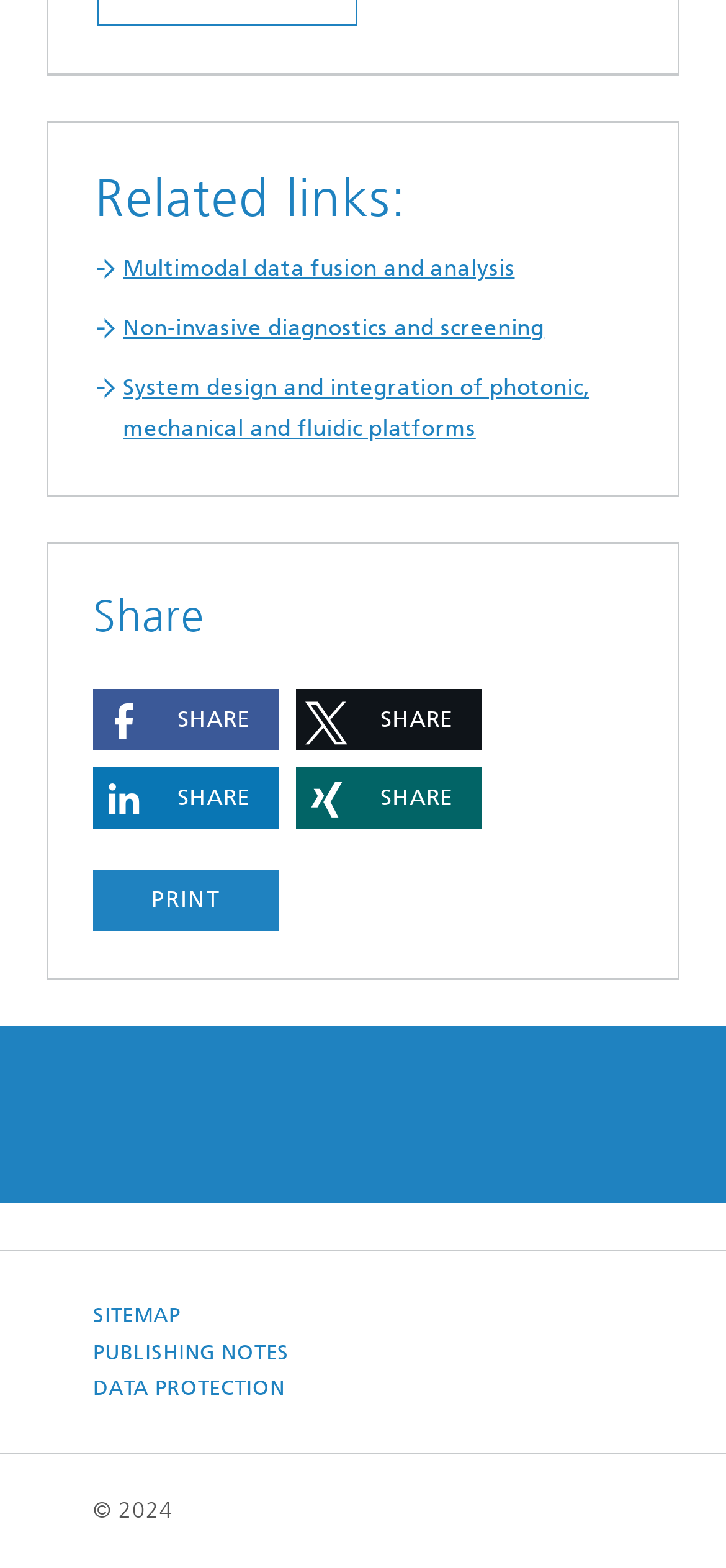Please determine the bounding box coordinates for the element that should be clicked to follow these instructions: "Go to SITEMAP".

[0.128, 0.828, 0.249, 0.851]